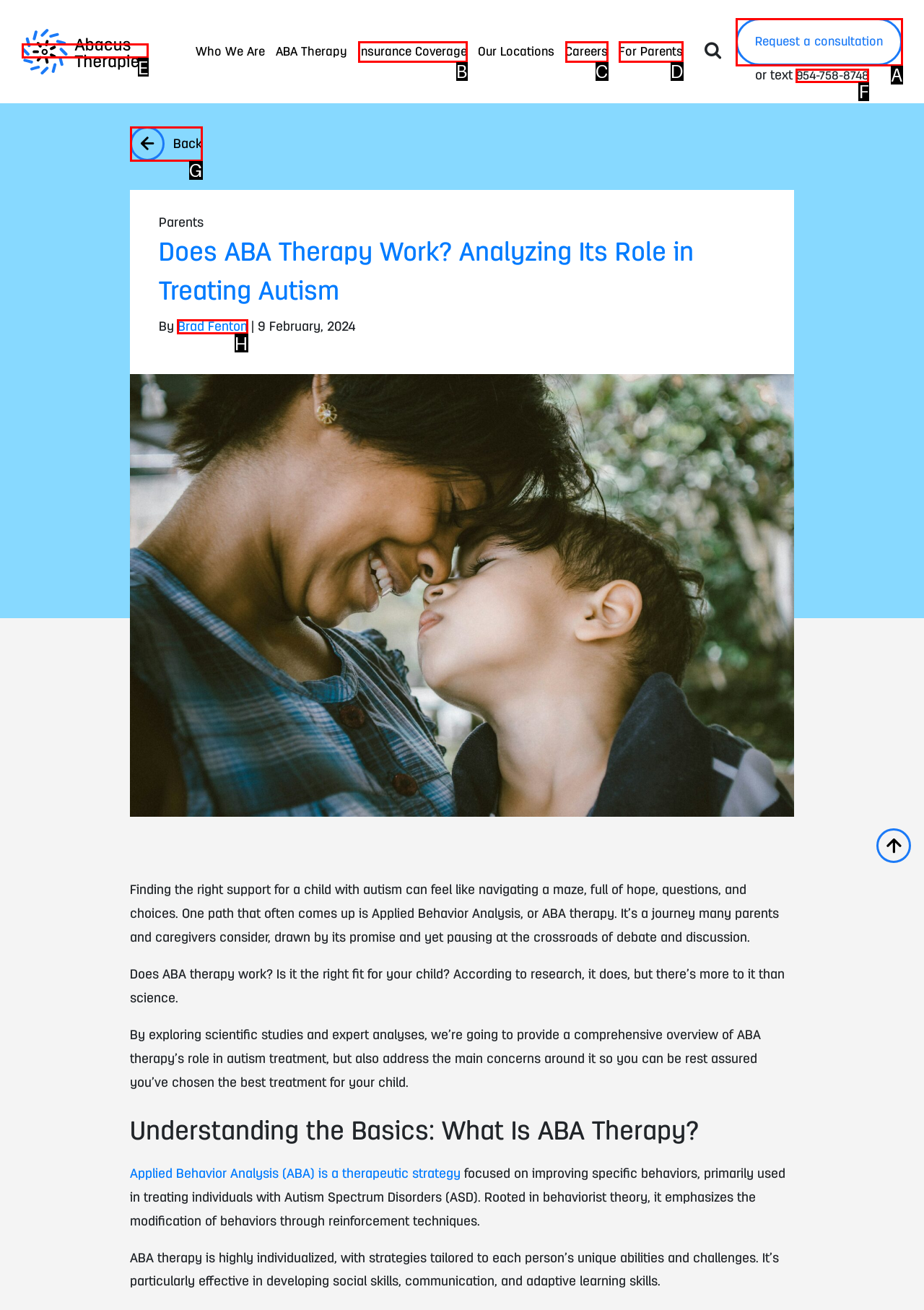Identify the correct UI element to click on to achieve the task: Read the article by Brad Fenton. Provide the letter of the appropriate element directly from the available choices.

H